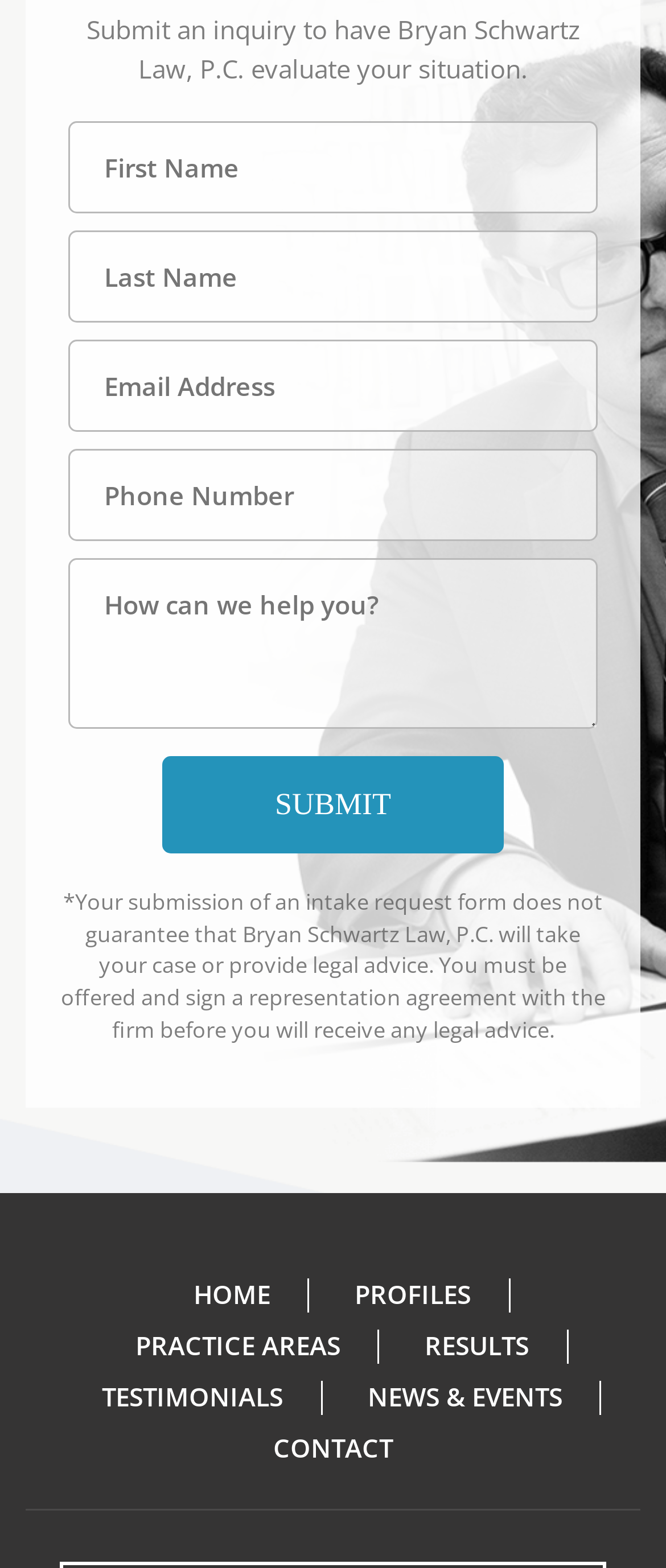Can you show the bounding box coordinates of the region to click on to complete the task described in the instruction: "Click on I'M IN!"?

None